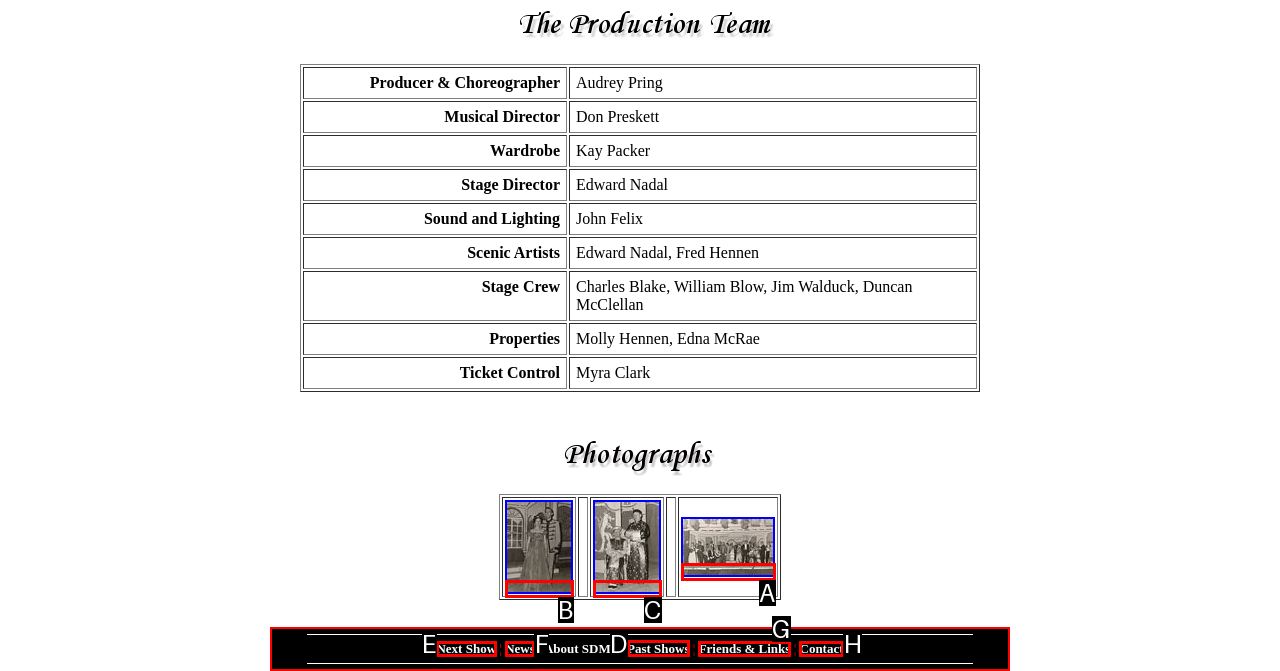For the task: Check Past Shows, specify the letter of the option that should be clicked. Answer with the letter only.

D